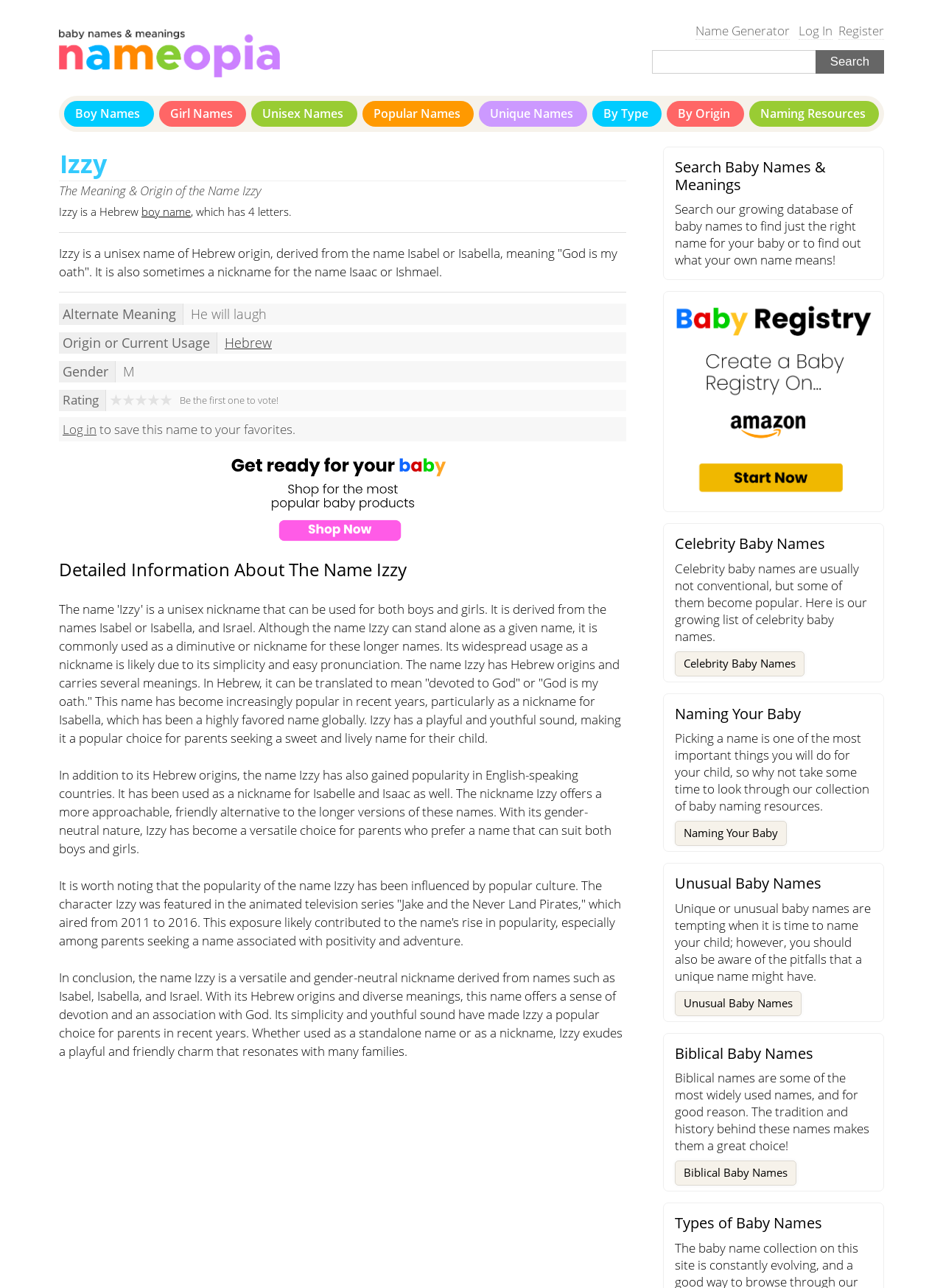How many rating options are available for the name Izzy?
Using the information from the image, provide a comprehensive answer to the question.

On the webpage, there are 5 rating options available for the name Izzy, which are represented by links labeled '1', '2', '3', '4', and '5'.